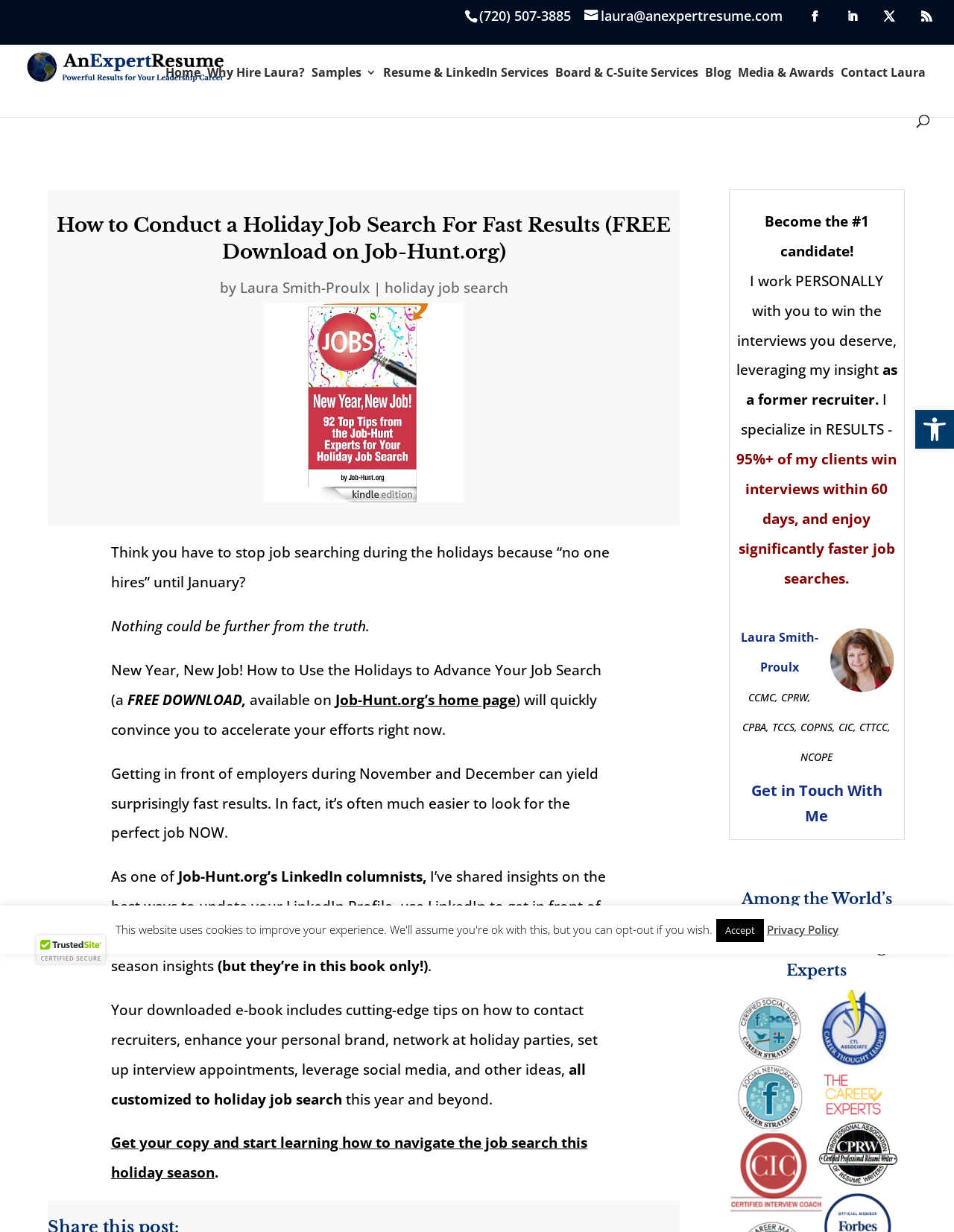Find the bounding box coordinates of the area that needs to be clicked in order to achieve the following instruction: "Get in touch with Laura". The coordinates should be specified as four float numbers between 0 and 1, i.e., [left, top, right, bottom].

[0.769, 0.627, 0.943, 0.678]